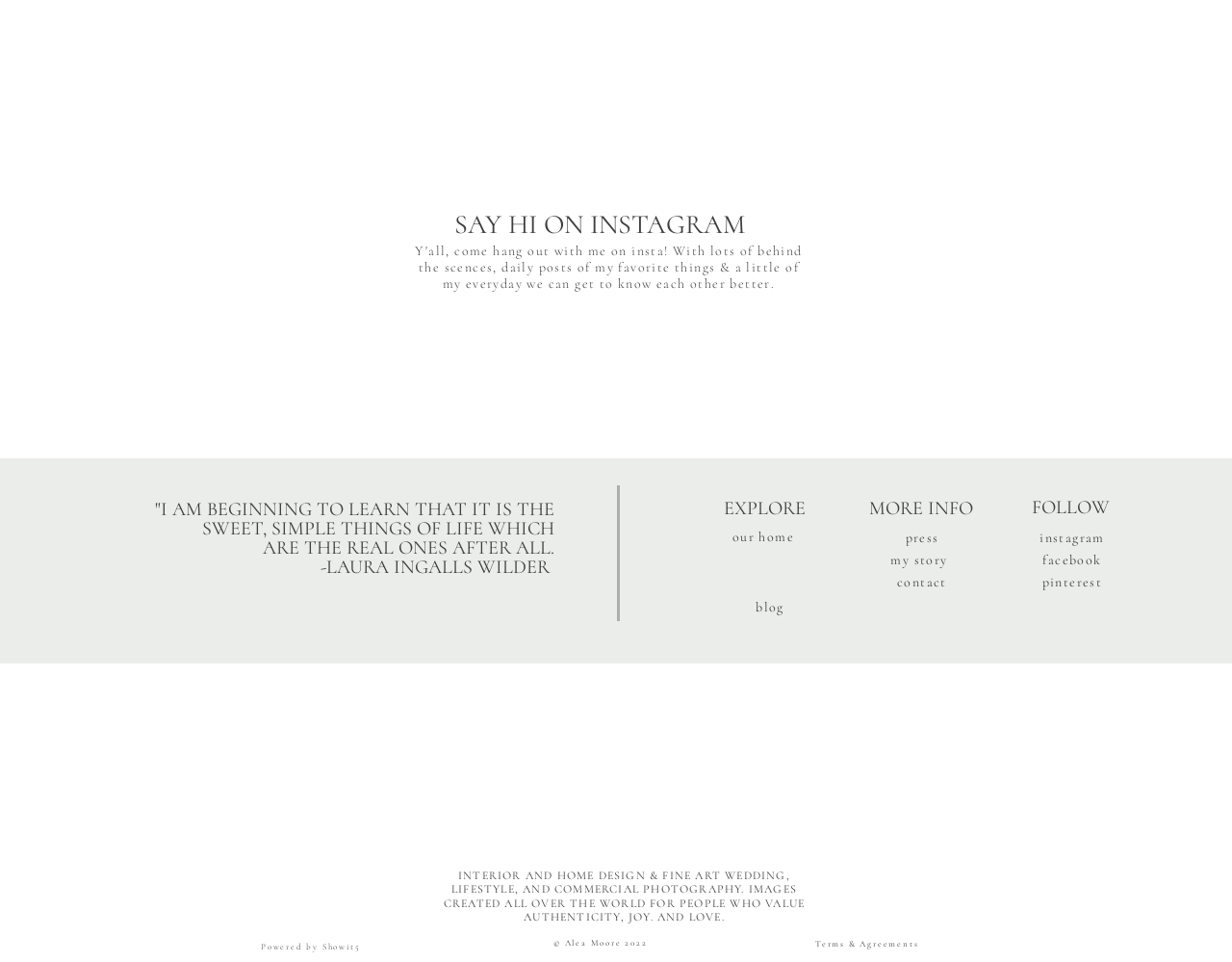Determine the bounding box coordinates of the clickable region to carry out the instruction: "View blog posts".

[0.584, 0.625, 0.666, 0.643]